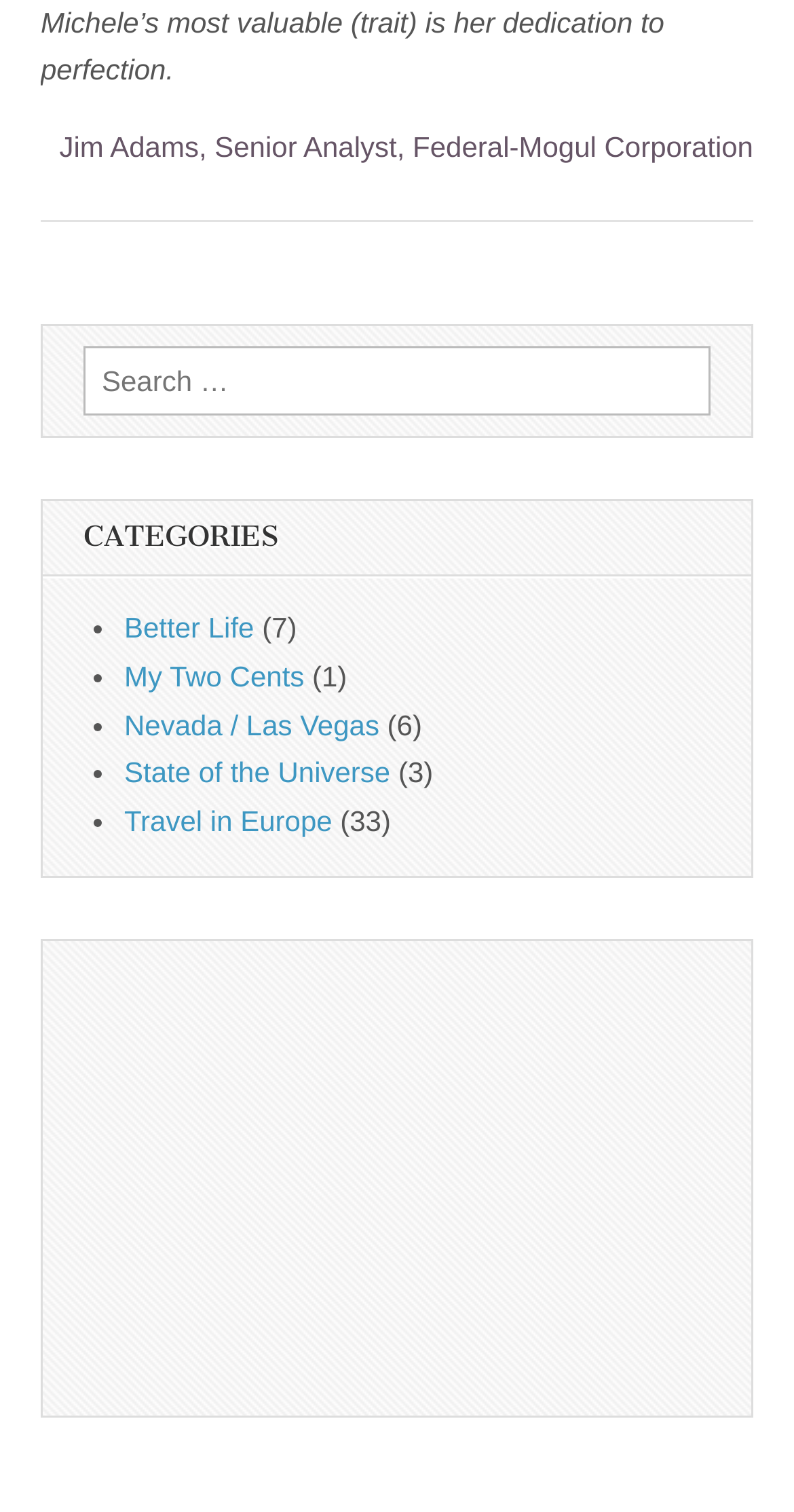Given the element description My Two Cents, predict the bounding box coordinates for the UI element in the webpage screenshot. The format should be (top-left x, top-left y, bottom-right x, bottom-right y), and the values should be between 0 and 1.

[0.156, 0.436, 0.383, 0.458]